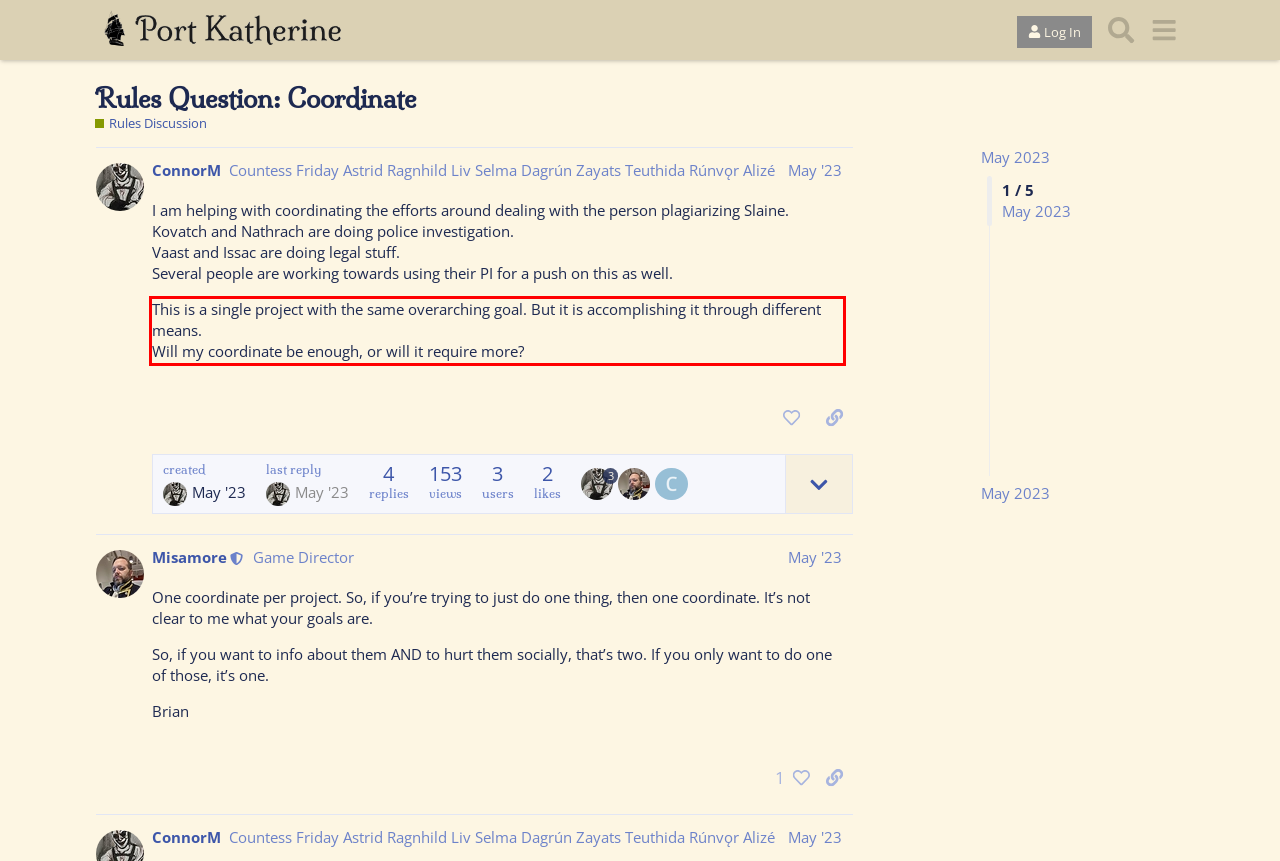You have a webpage screenshot with a red rectangle surrounding a UI element. Extract the text content from within this red bounding box.

This is a single project with the same overarching goal. But it is accomplishing it through different means. Will my coordinate be enough, or will it require more?